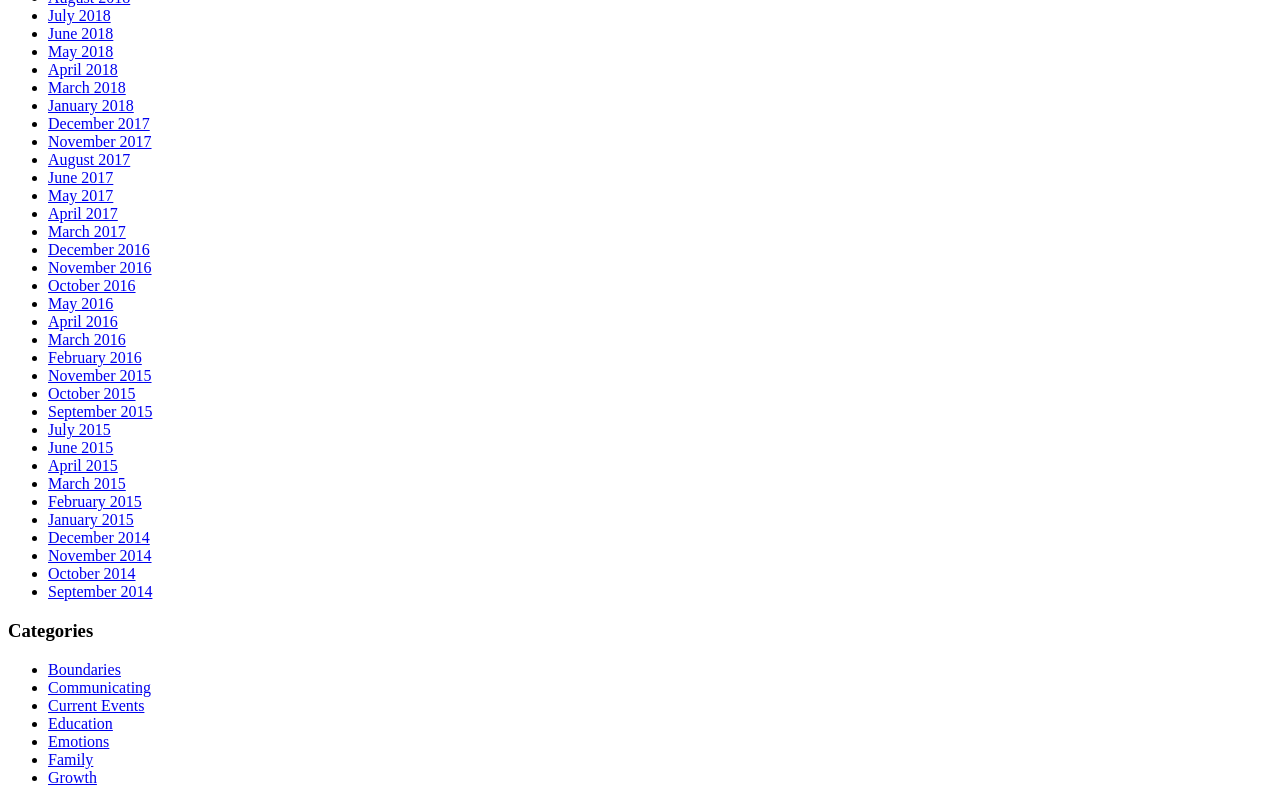Can you specify the bounding box coordinates of the area that needs to be clicked to fulfill the following instruction: "View Boundaries"?

[0.038, 0.84, 0.094, 0.861]